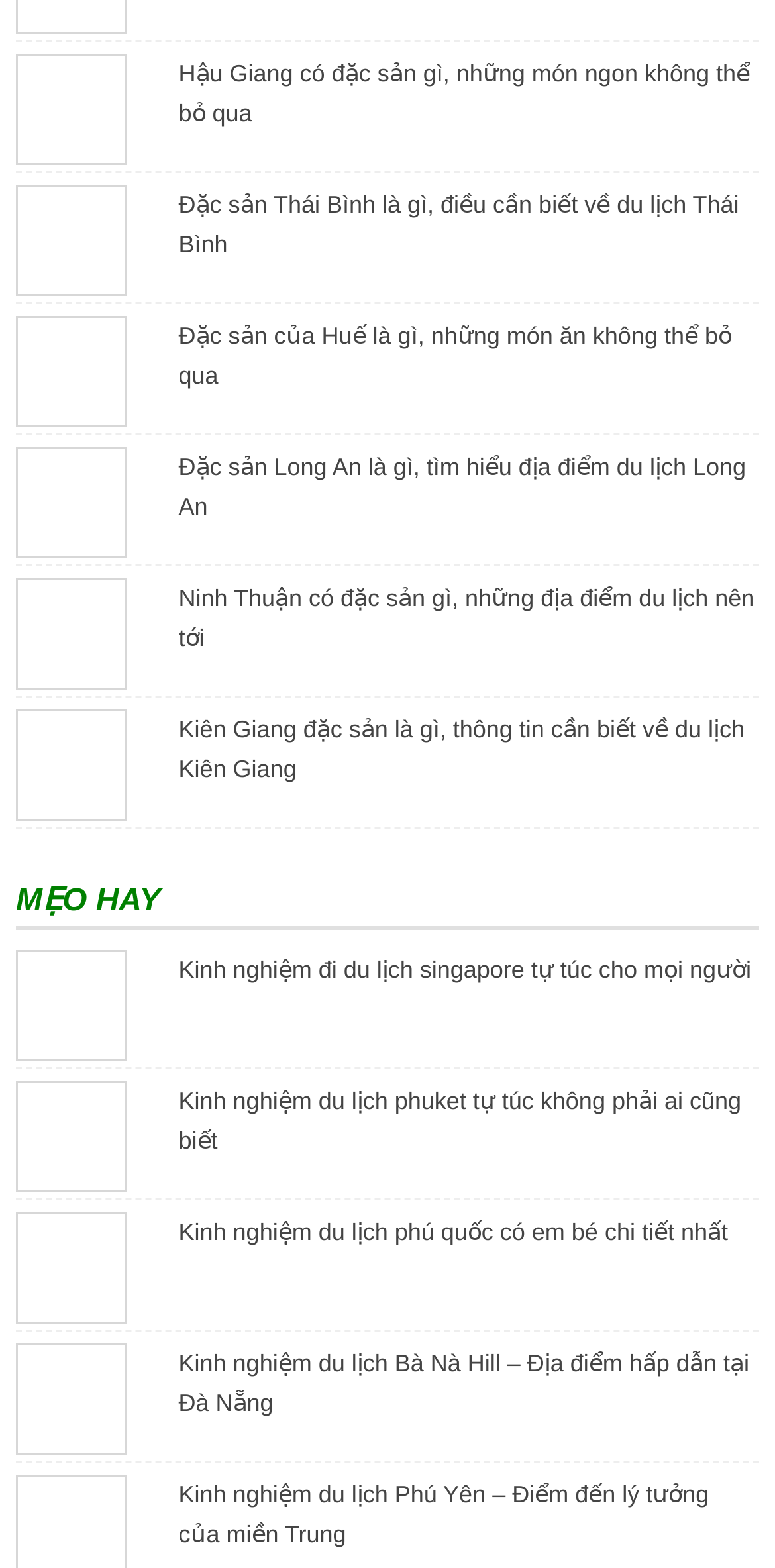Identify the bounding box coordinates of the region that should be clicked to execute the following instruction: "Learn about Kiên Giang's travel information".

[0.23, 0.456, 0.961, 0.499]